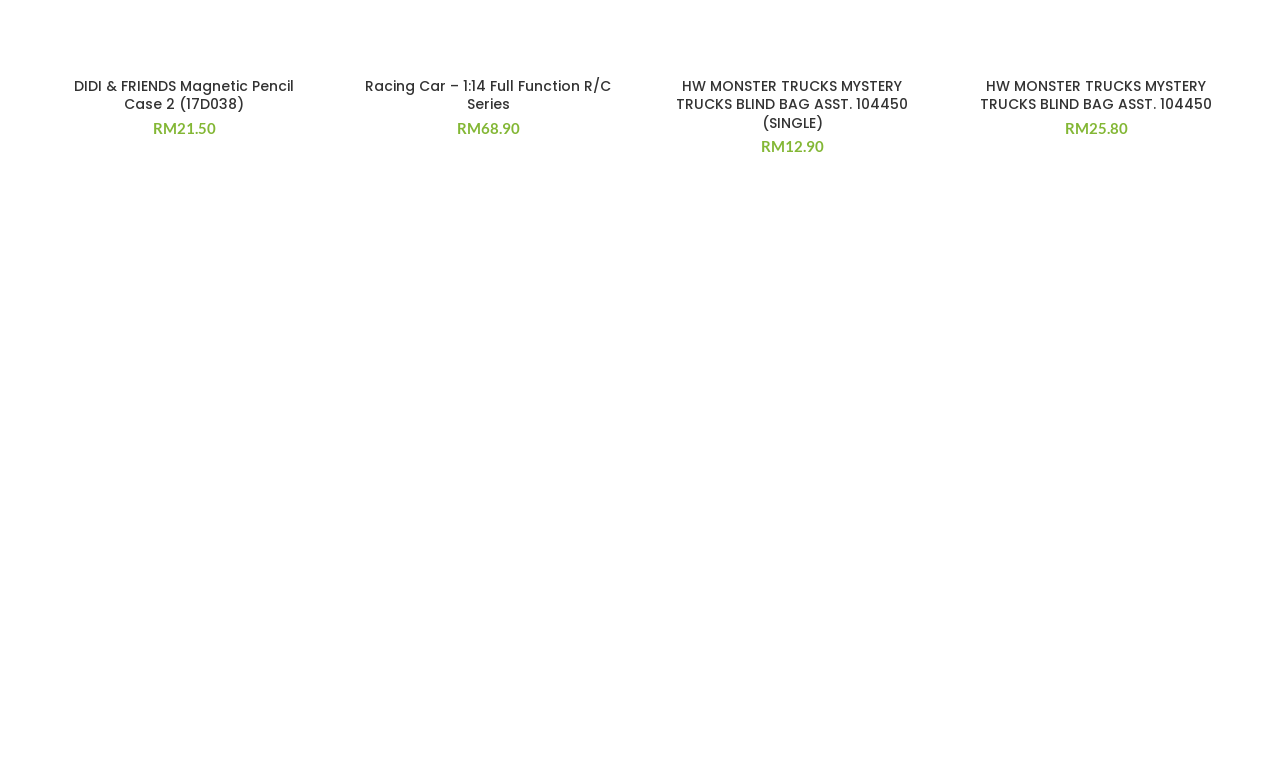How many products are listed on this page?
From the screenshot, supply a one-word or short-phrase answer.

4